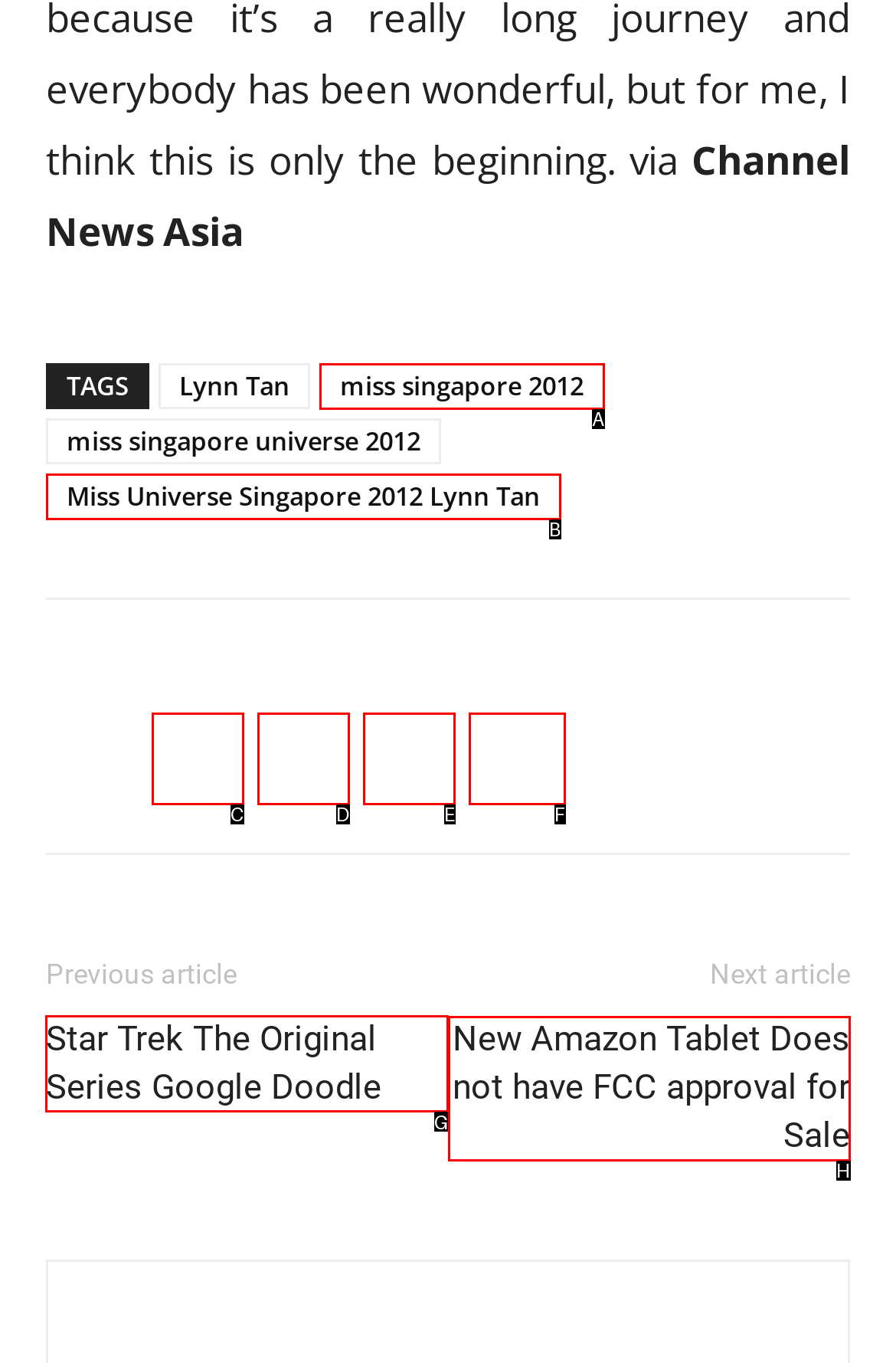Select the proper HTML element to perform the given task: Read about Star Trek The Original Series Google Doodle Answer with the corresponding letter from the provided choices.

G